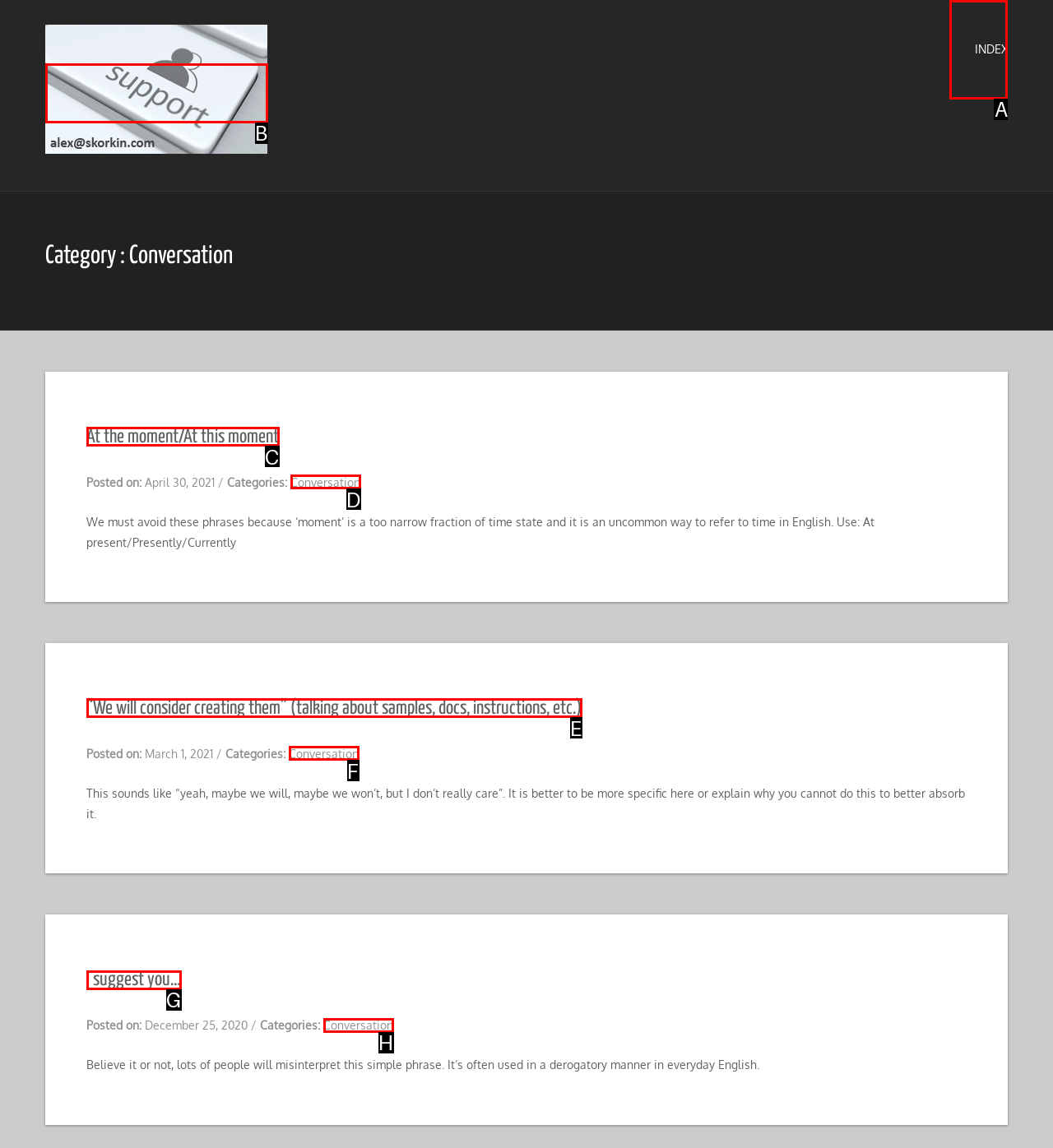Select the proper UI element to click in order to perform the following task: Go to the INDEX page. Indicate your choice with the letter of the appropriate option.

A